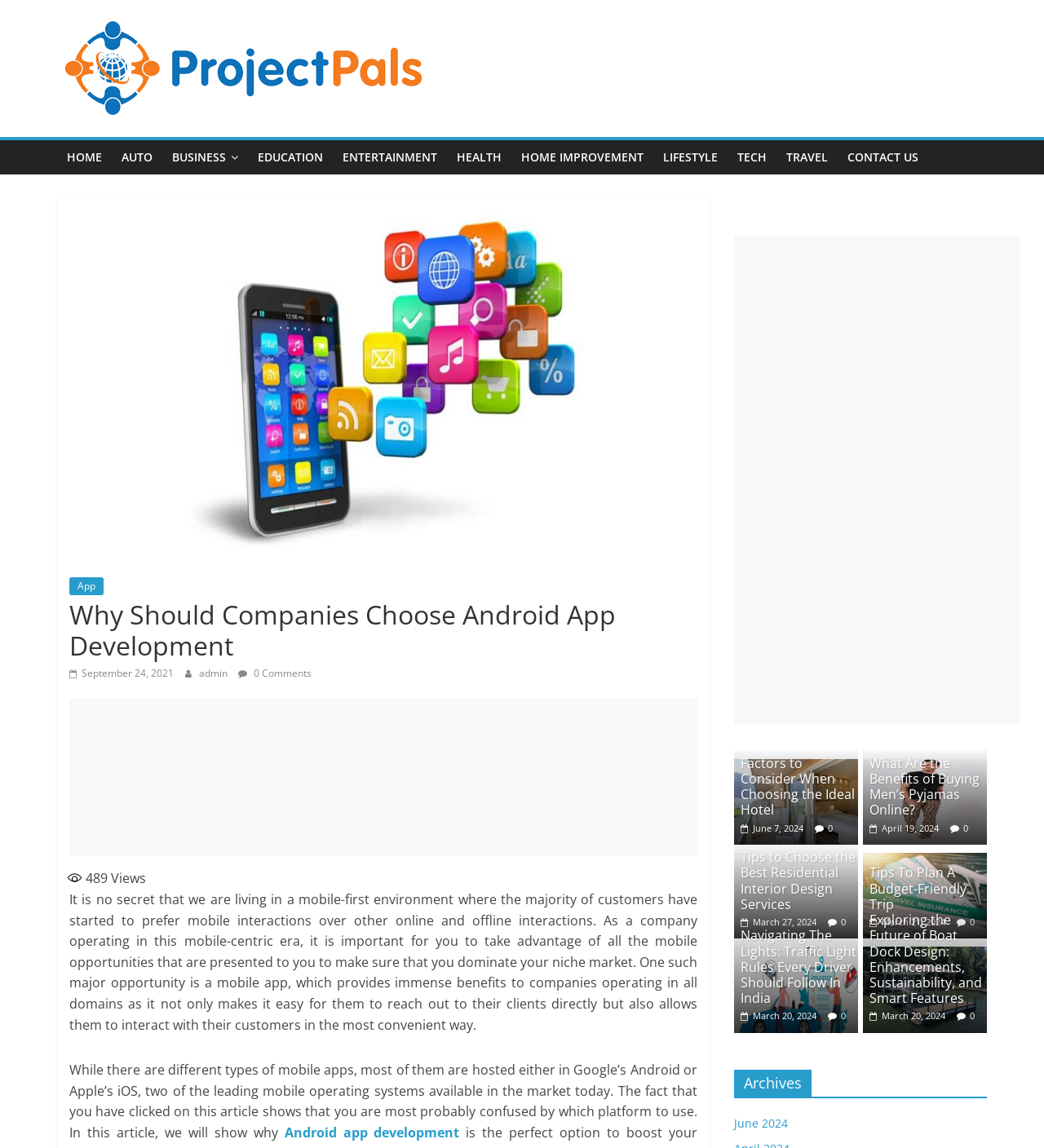How many comments does the article 'Why Should Companies Choose Android App Development' have?
Please provide a comprehensive answer based on the information in the image.

The comment count of the article 'Why Should Companies Choose Android App Development' is displayed as '0 Comments' below the article heading, indicating that the article has no comments.